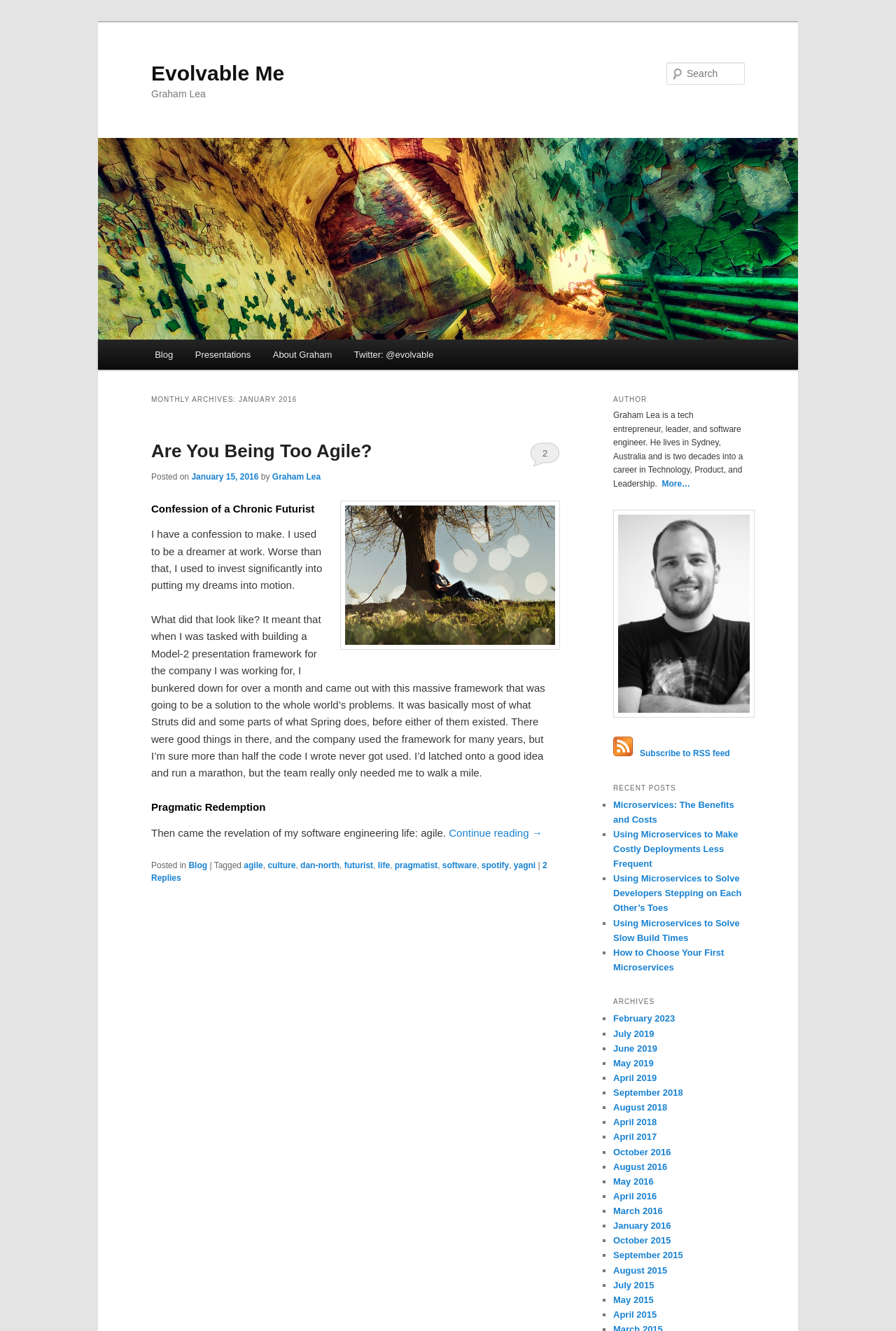What is the title of the blog post?
Refer to the image and give a detailed answer to the question.

The title of the blog post can be found in the main content area, where it is written 'Are You Being Too Agile?' in a heading element.